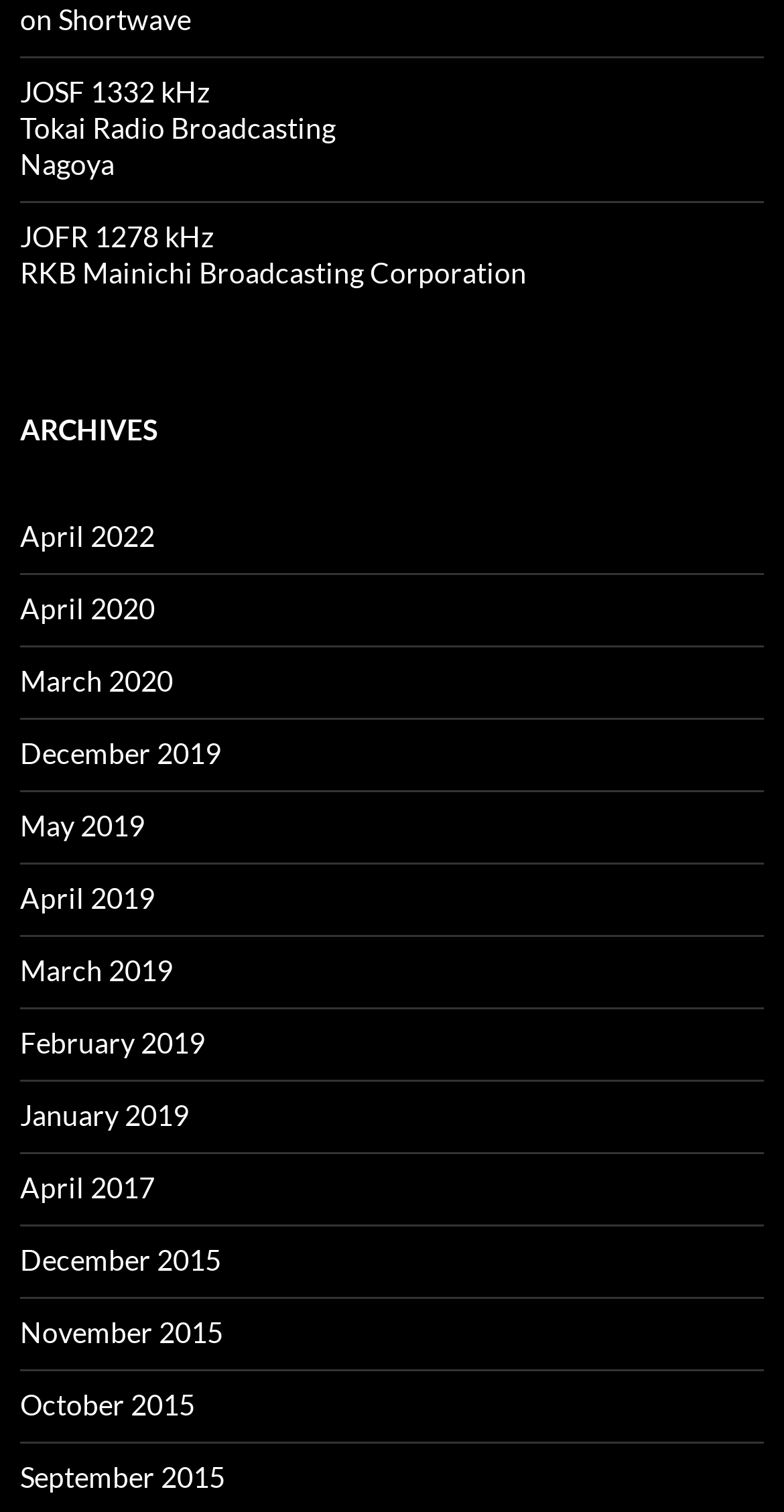What is the earliest month and year listed under 'ARCHIVES'?
Using the image, give a concise answer in the form of a single word or short phrase.

September 2015